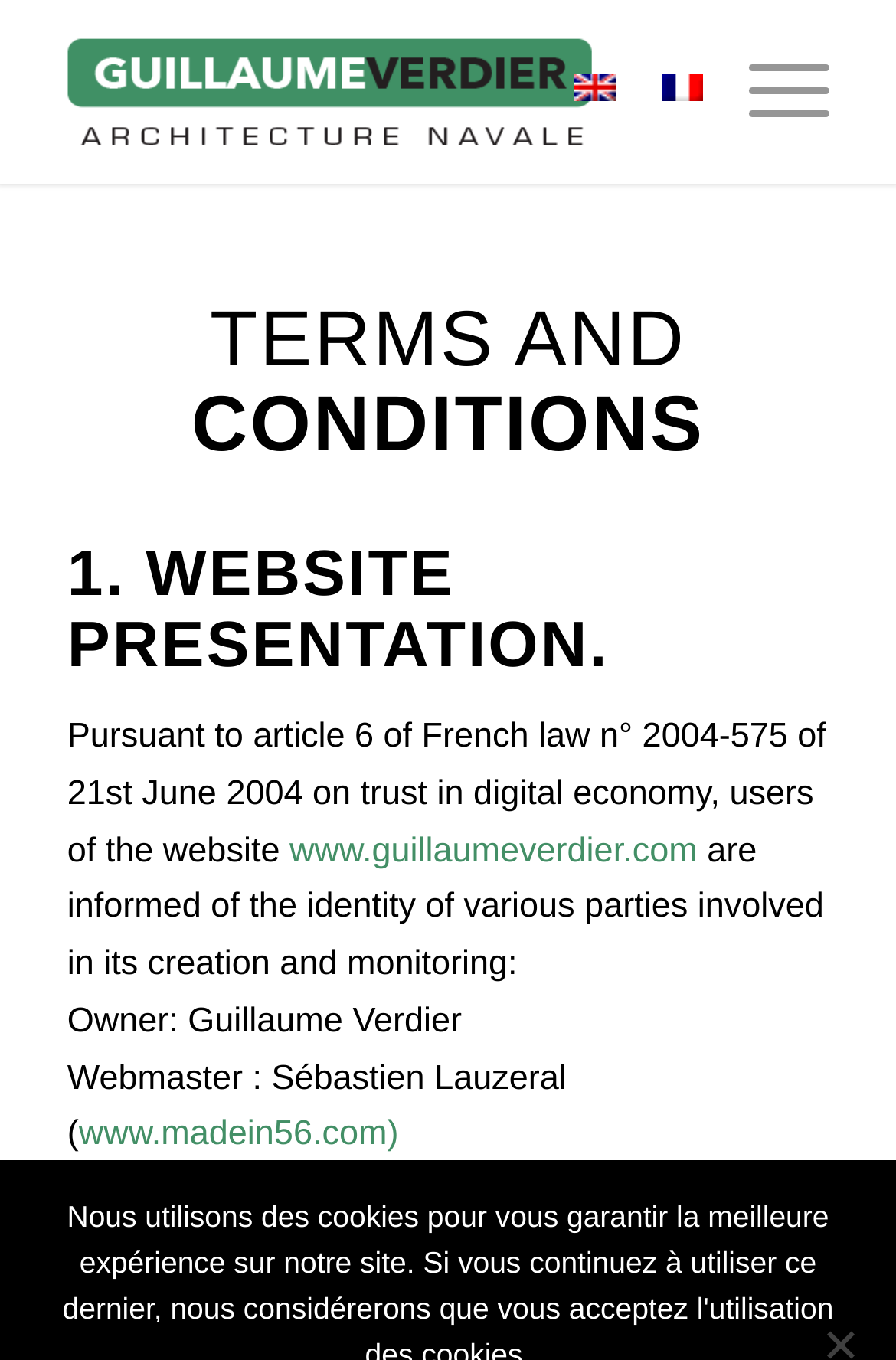Produce a meticulous description of the webpage.

The webpage is about the terms and conditions of Guillaume Verdier's website. At the top left, there is a logo of Guillaume Verdier, an architecture navale, which is a link. Next to the logo, there are two language options, English and Français, each with a corresponding flag icon and a link. To the right of the language options, there is a menu item labeled "Menu". 

Below the top section, there is a heading that reads "TERMS AND CONDITIONS". Underneath this heading, there is another heading that reads "1. WEBSITE PRESENTATION." 

The main content of the webpage starts with a paragraph of text that explains the purpose of the terms and conditions, citing a French law. The text mentions the website's URL, www.guillaumeverdier.com, as a link. The paragraph continues to explain the identity of the parties involved in the website's creation and monitoring. 

The webpage then lists the owner, webmaster, and publications manager of the website, with the webmaster's website, www.madein56.com, provided as a link.